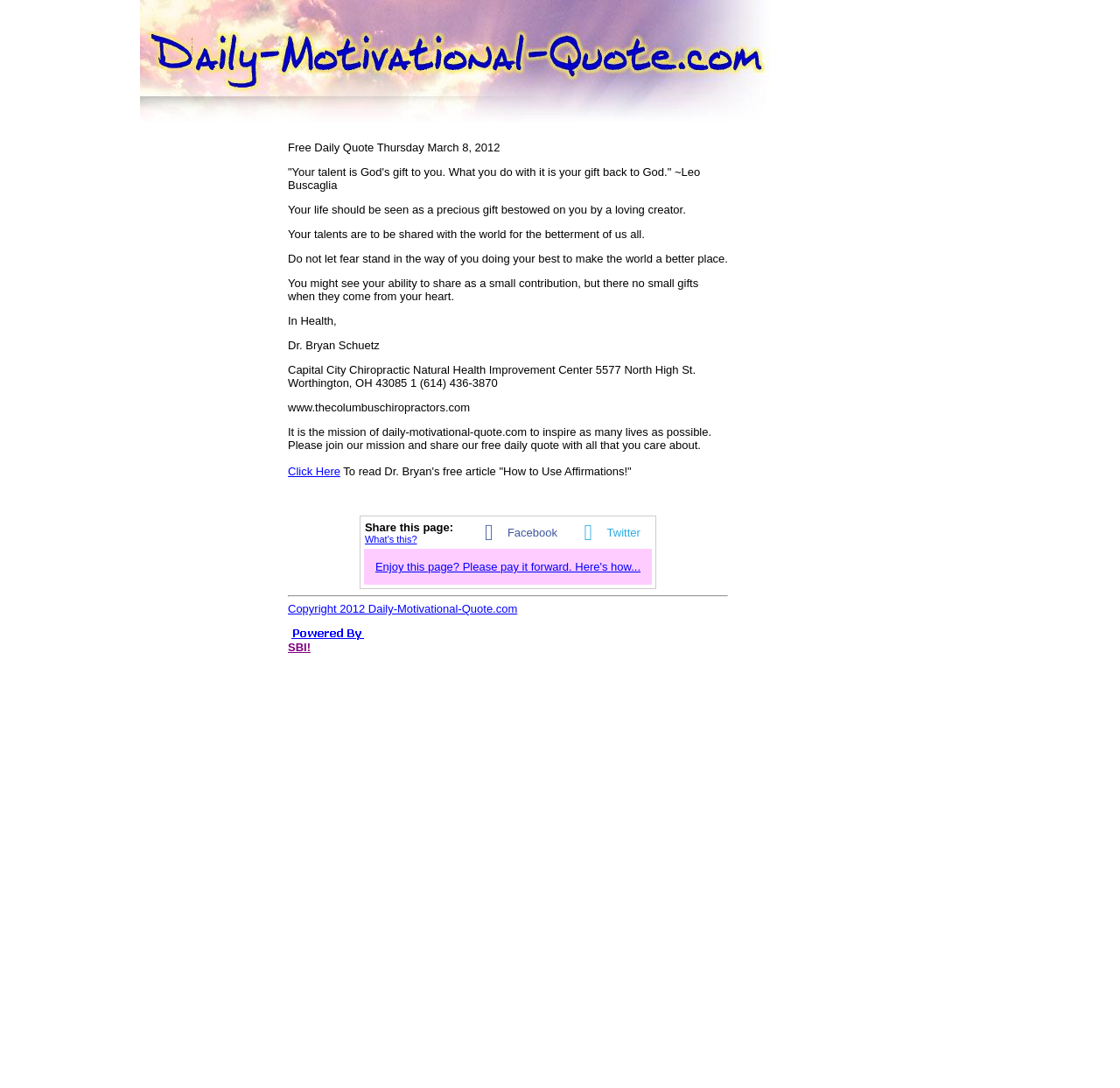What is the daily motivational quote about?
Analyze the image and provide a thorough answer to the question.

The daily motivational quote is about recognizing one's talent as a gift from God and sharing it with the world to make a positive impact. It emphasizes the importance of not letting fear hold us back from contributing to the betterment of society.